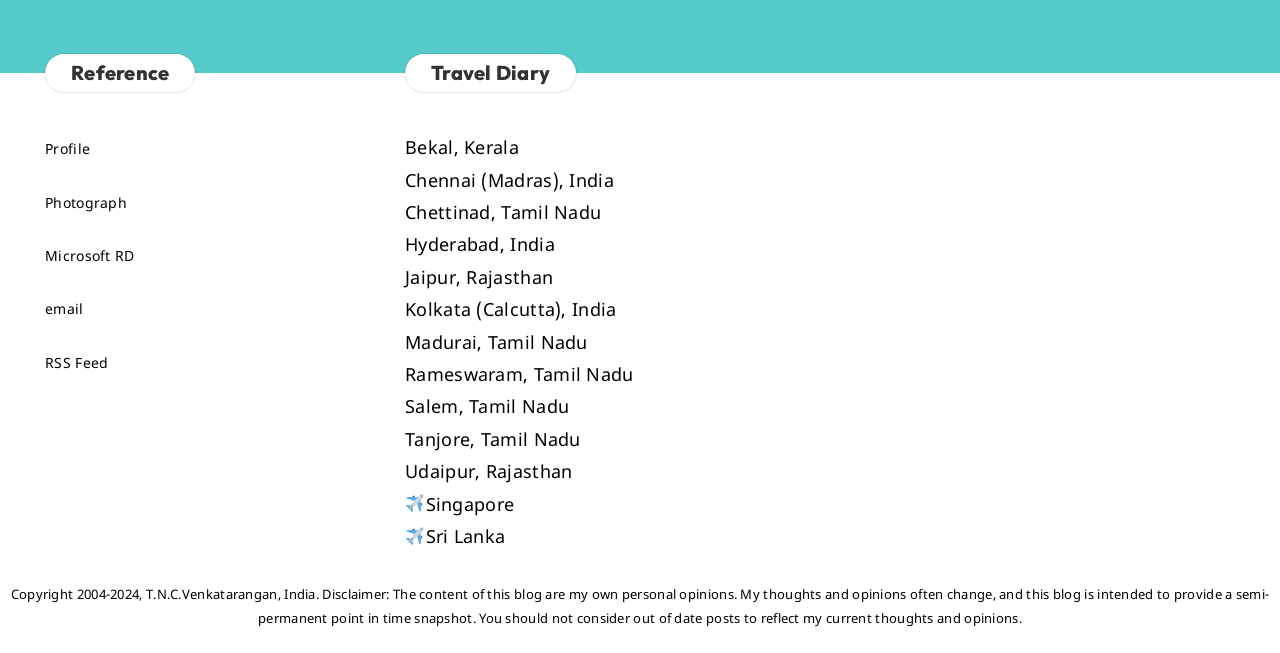Can you give a comprehensive explanation to the question given the content of the image?
What is the purpose of the blog according to the disclaimer?

The disclaimer at the bottom of the webpage states that the blog is intended to provide a semi-permanent point in time snapshot of the author's thoughts and opinions. This implies that the blog is meant to capture the author's views at a particular point in time, rather than being a dynamic representation of their current thoughts.